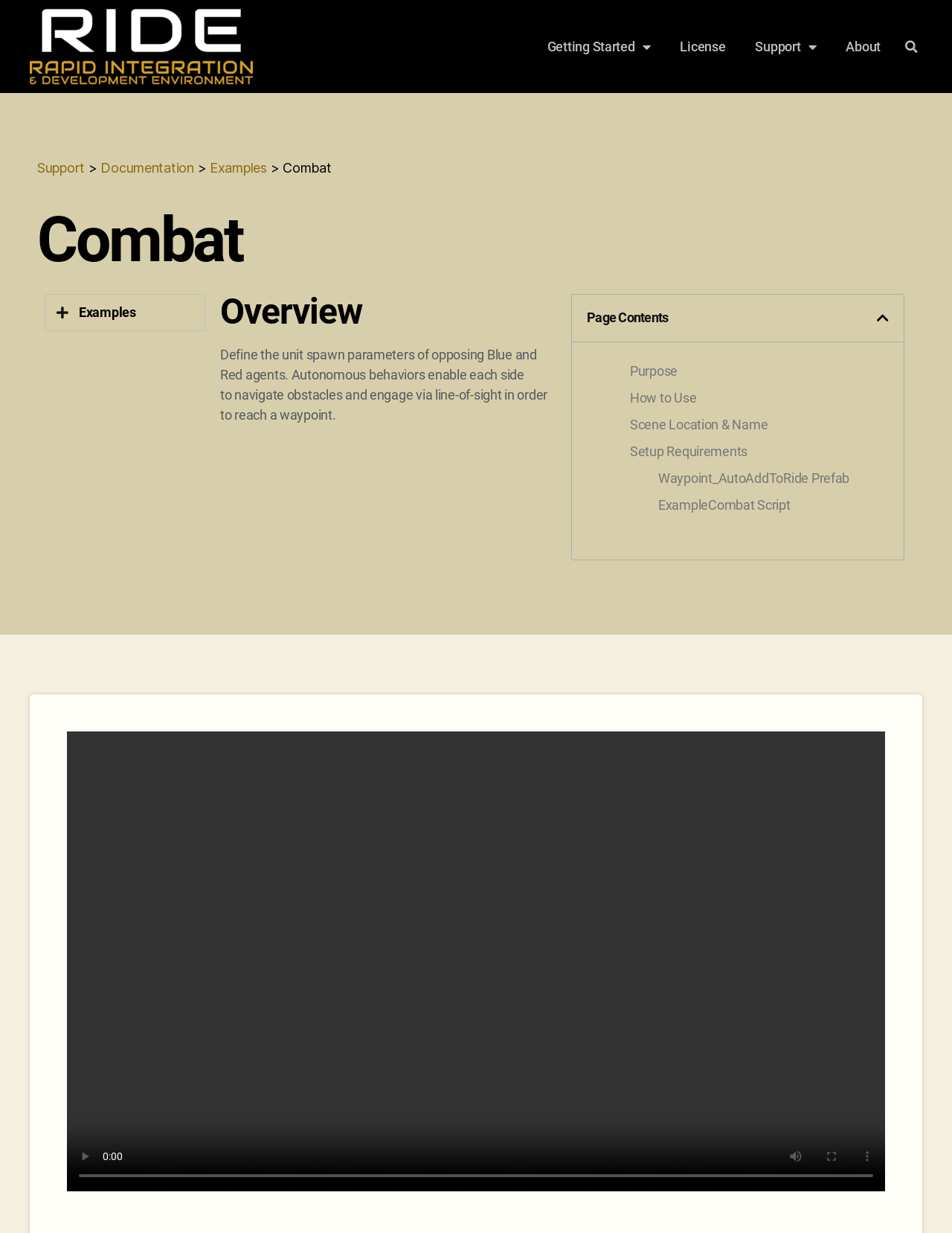What is the 'Waypoint_AutoAddToRide Prefab' link related to?
Please answer the question with as much detail as possible using the screenshot.

The 'Waypoint_AutoAddToRide Prefab' link is likely related to setting up waypoints in a simulation scenario, as waypoints are commonly used in simulation platforms to define routes or destinations for agents or entities.